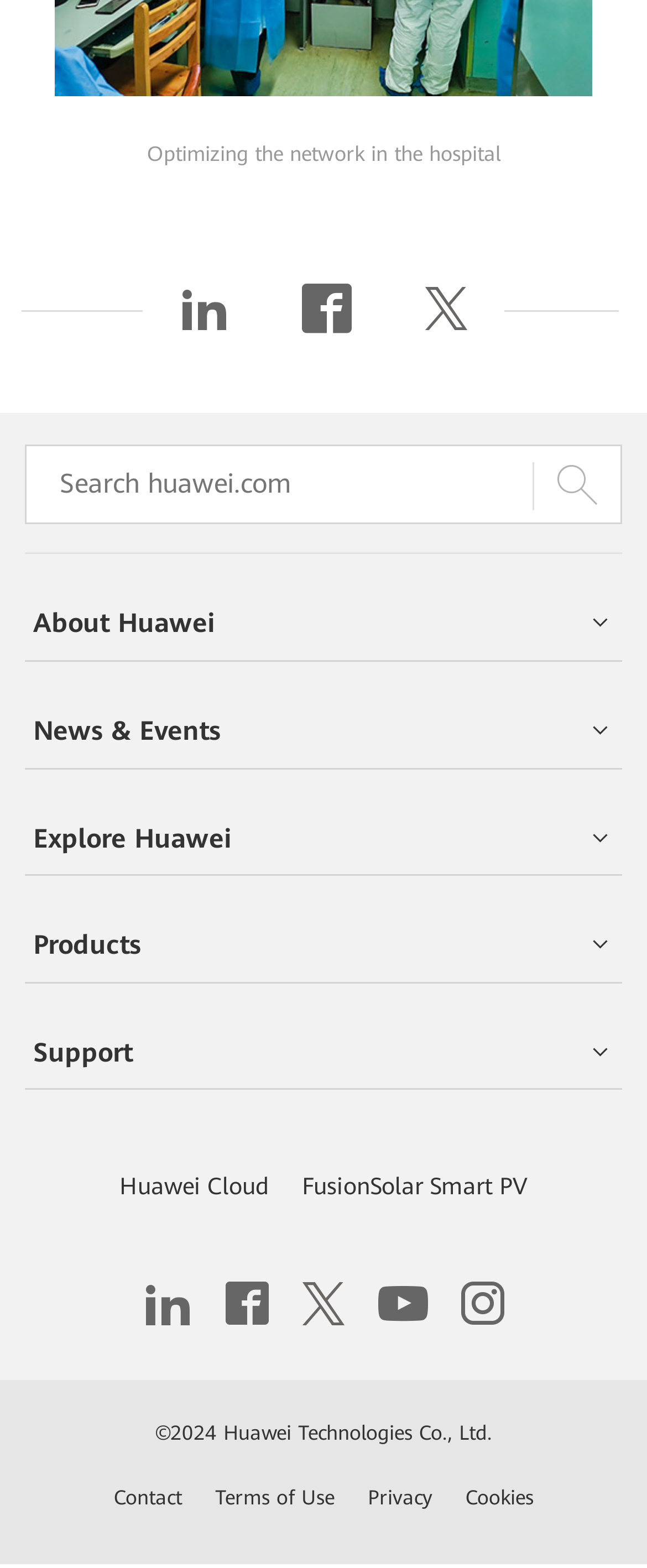Can you determine the bounding box coordinates of the area that needs to be clicked to fulfill the following instruction: "Search on Huawei website"?

[0.038, 0.284, 0.962, 0.335]